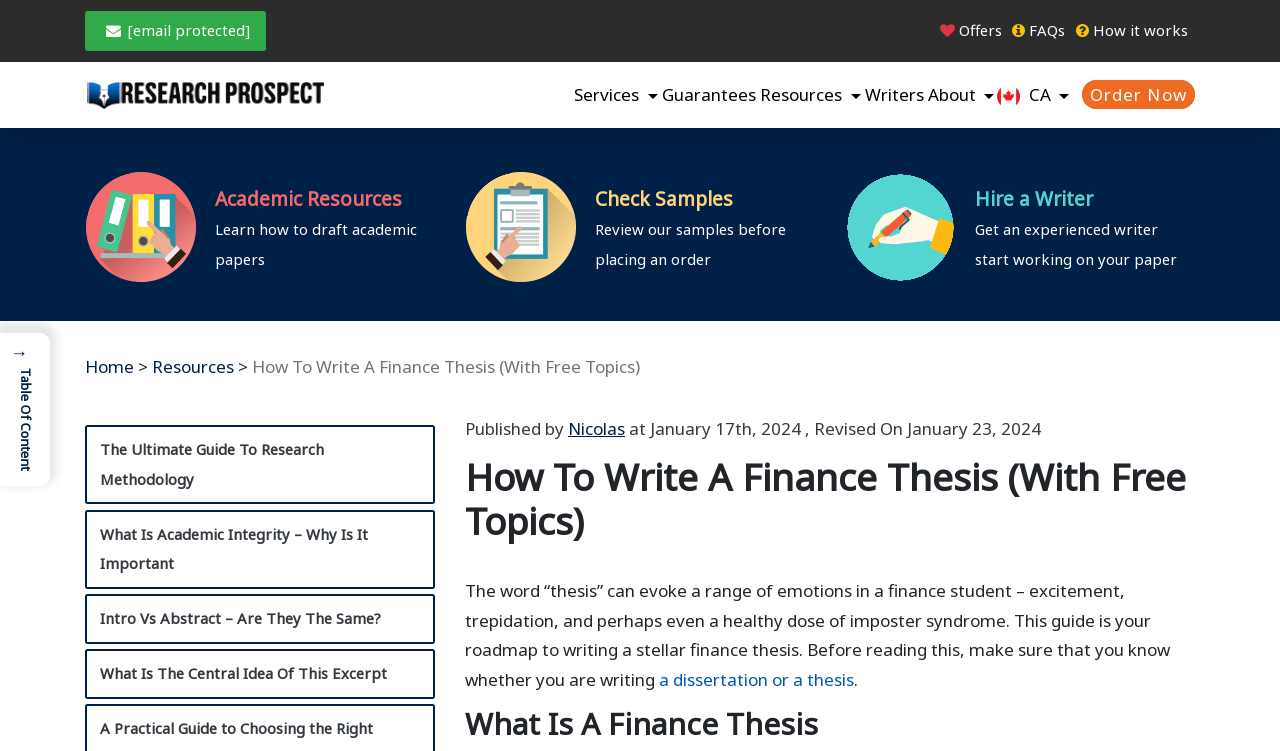Select the bounding box coordinates of the element I need to click to carry out the following instruction: "Learn how to draft academic papers".

[0.168, 0.291, 0.326, 0.358]